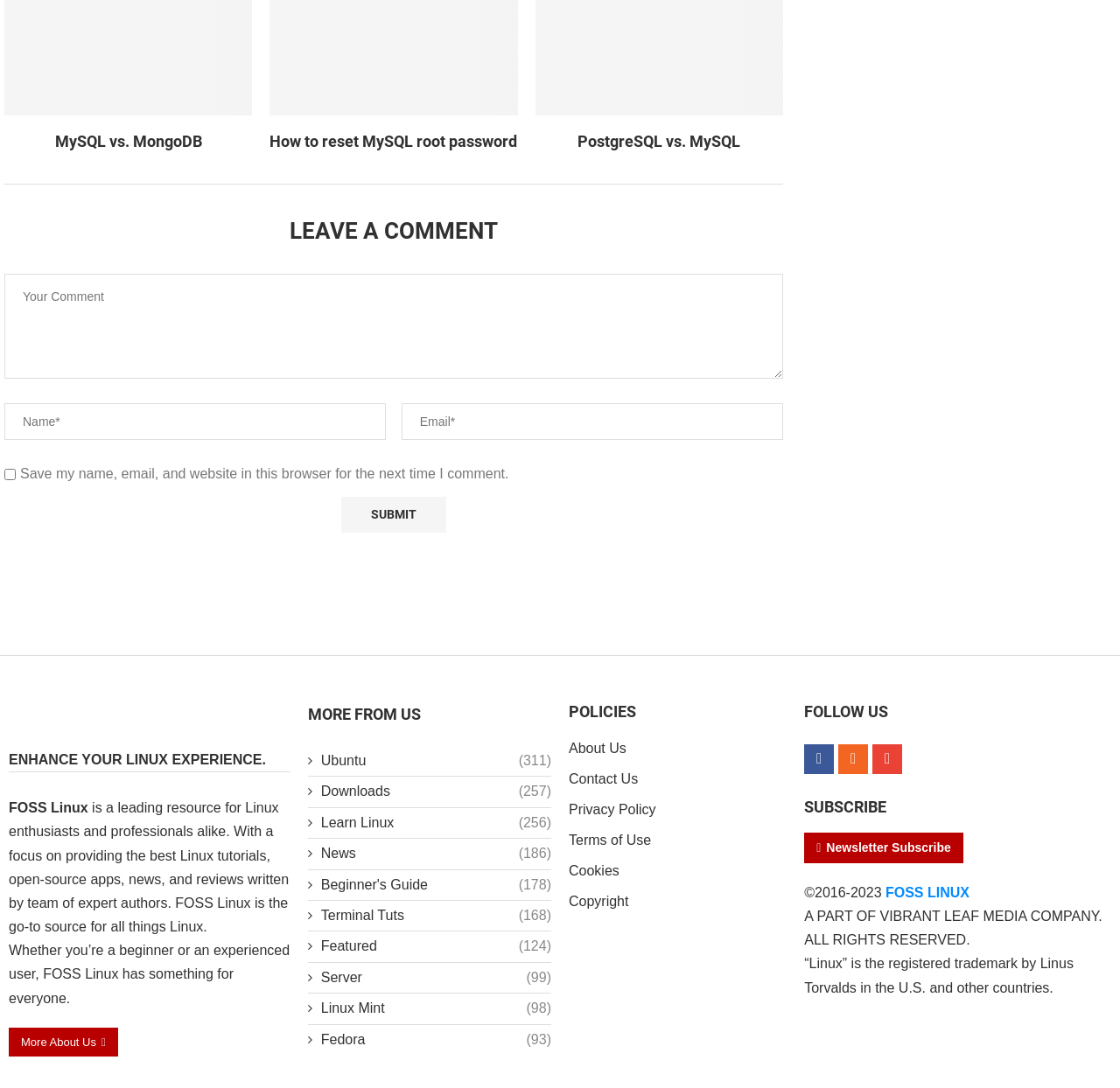How can users stay updated with the website's content?
Can you give a detailed and elaborate answer to the question?

The website has a 'SUBSCRIBE' section in the footer, which allows users to subscribe to the newsletter. This suggests that users can stay updated with the website's content by subscribing to the newsletter.